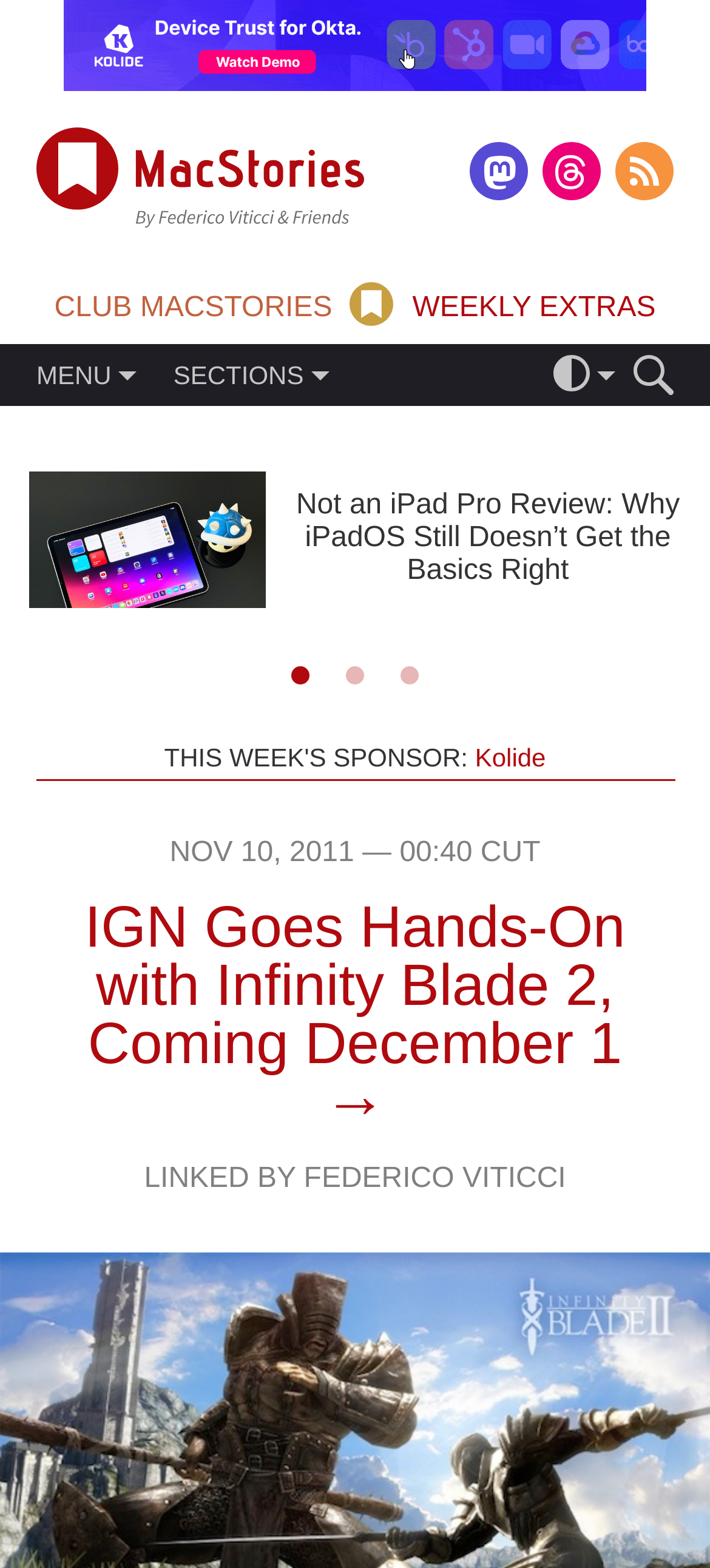Find the main header of the webpage and produce its text content.

Not an iPad Pro Review: Why iPadOS Still Doesn’t Get the Basics Right